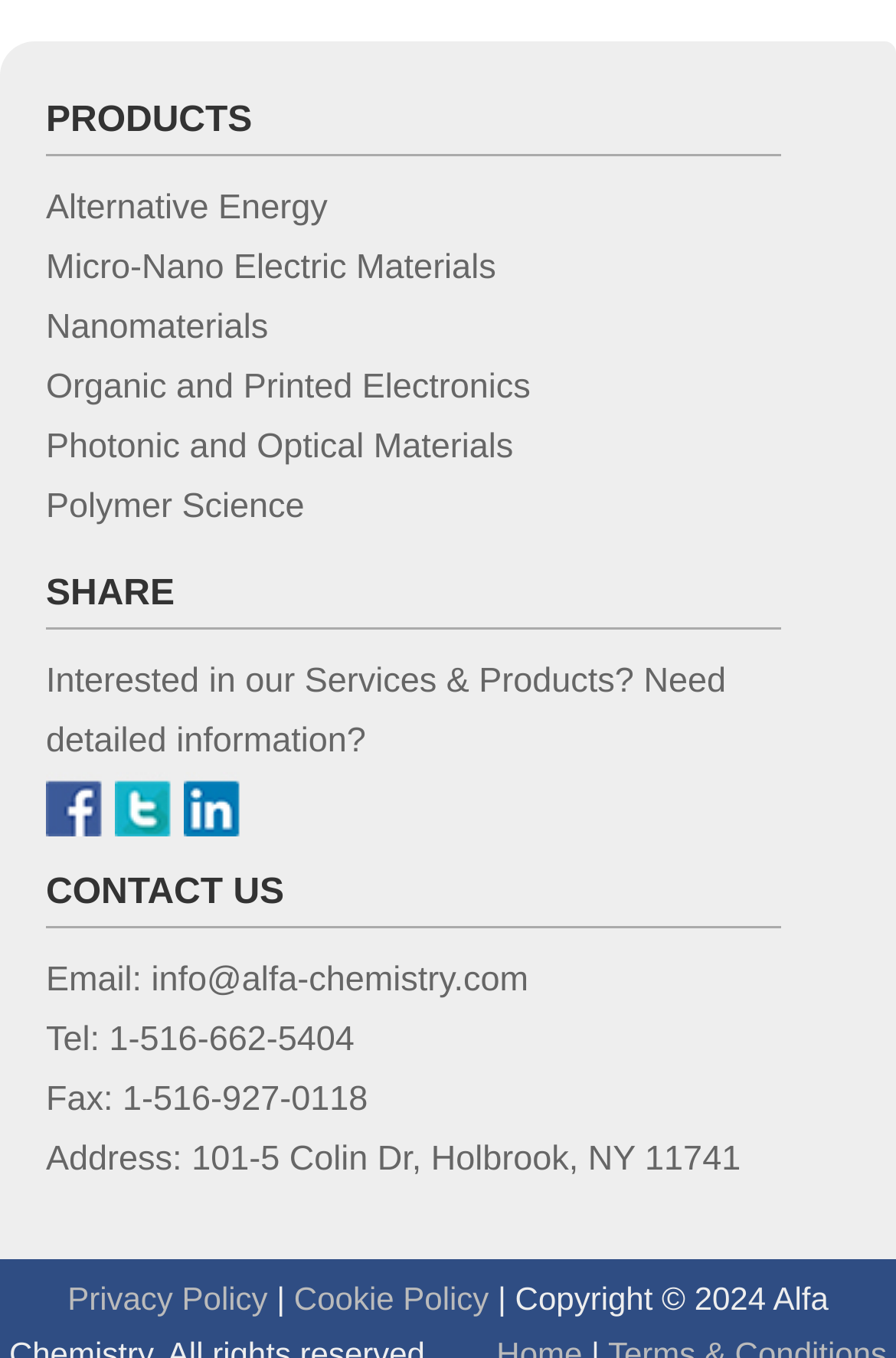What is the address of the company?
Craft a detailed and extensive response to the question.

I found the 'Address:' static text and the corresponding static text '101-5 Colin Dr, Holbrook, NY 11741' next to it, which is the address of the company.